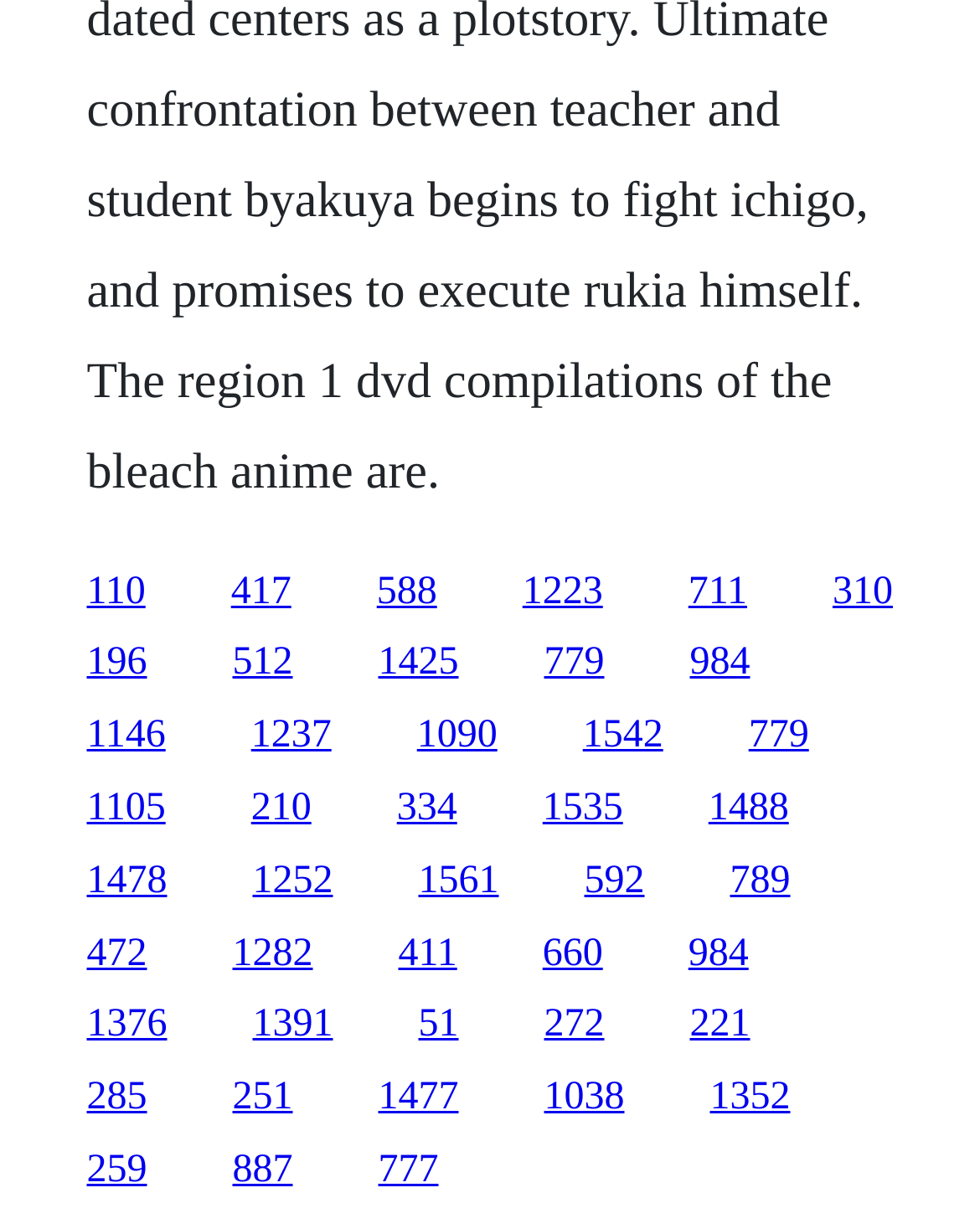Please find the bounding box coordinates of the element that you should click to achieve the following instruction: "click the first link". The coordinates should be presented as four float numbers between 0 and 1: [left, top, right, bottom].

[0.088, 0.463, 0.148, 0.498]